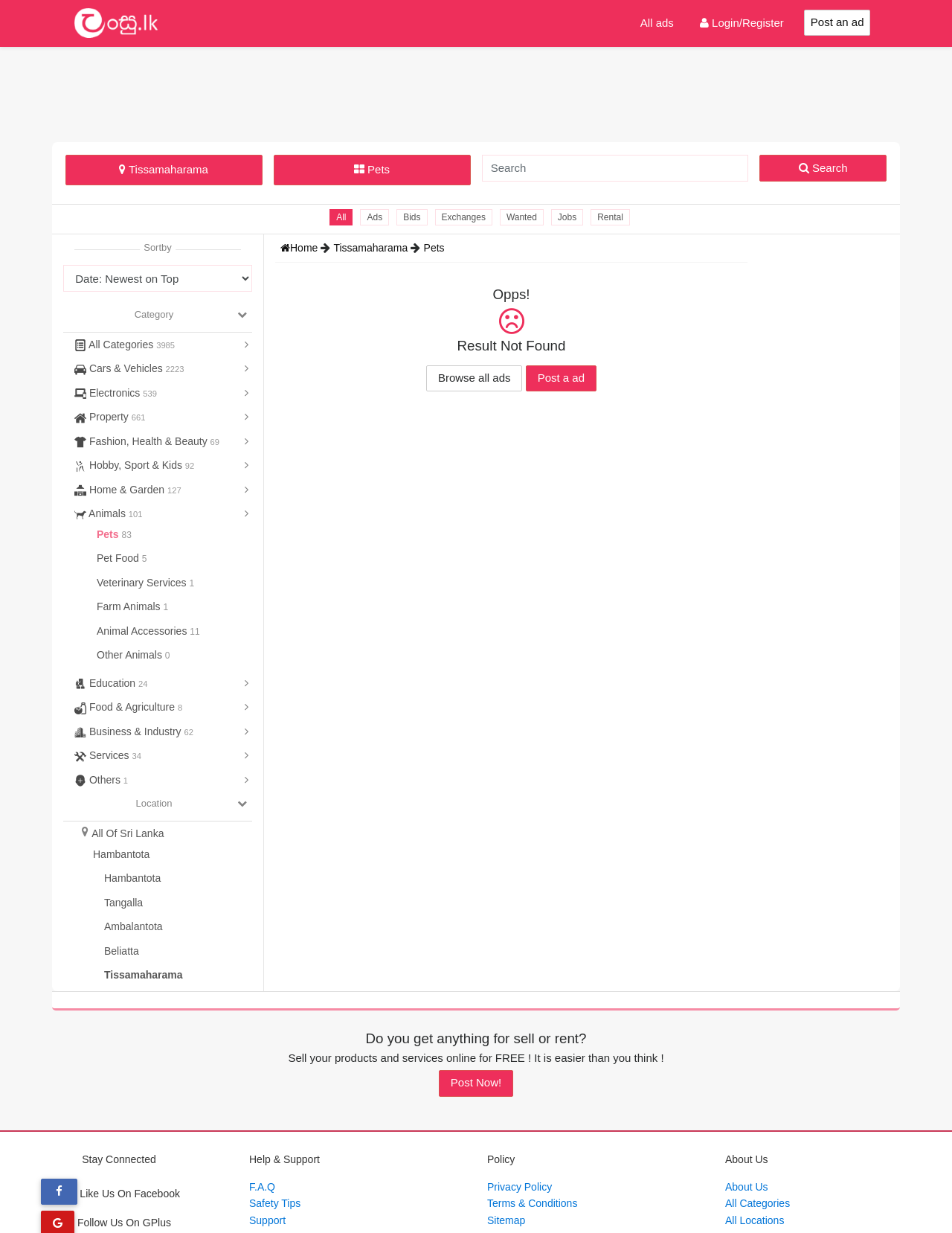Please locate the bounding box coordinates of the element that needs to be clicked to achieve the following instruction: "Change language". The coordinates should be four float numbers between 0 and 1, i.e., [left, top, right, bottom].

None